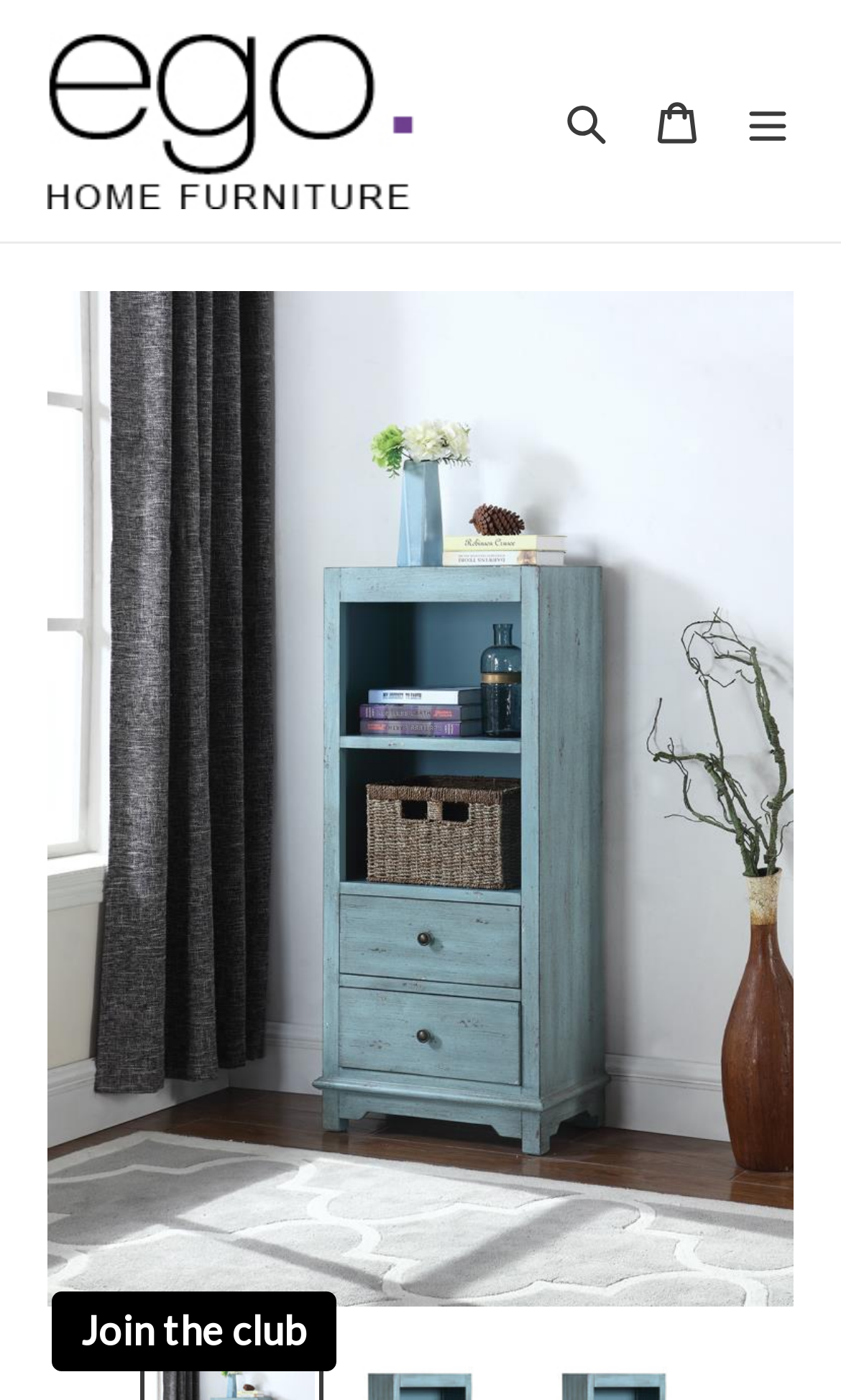Using the webpage screenshot and the element description parent_node: Search aria-label="Menu", determine the bounding box coordinates. Specify the coordinates in the format (top-left x, top-left y, bottom-right x, bottom-right y) with values ranging from 0 to 1.

[0.859, 0.054, 0.967, 0.119]